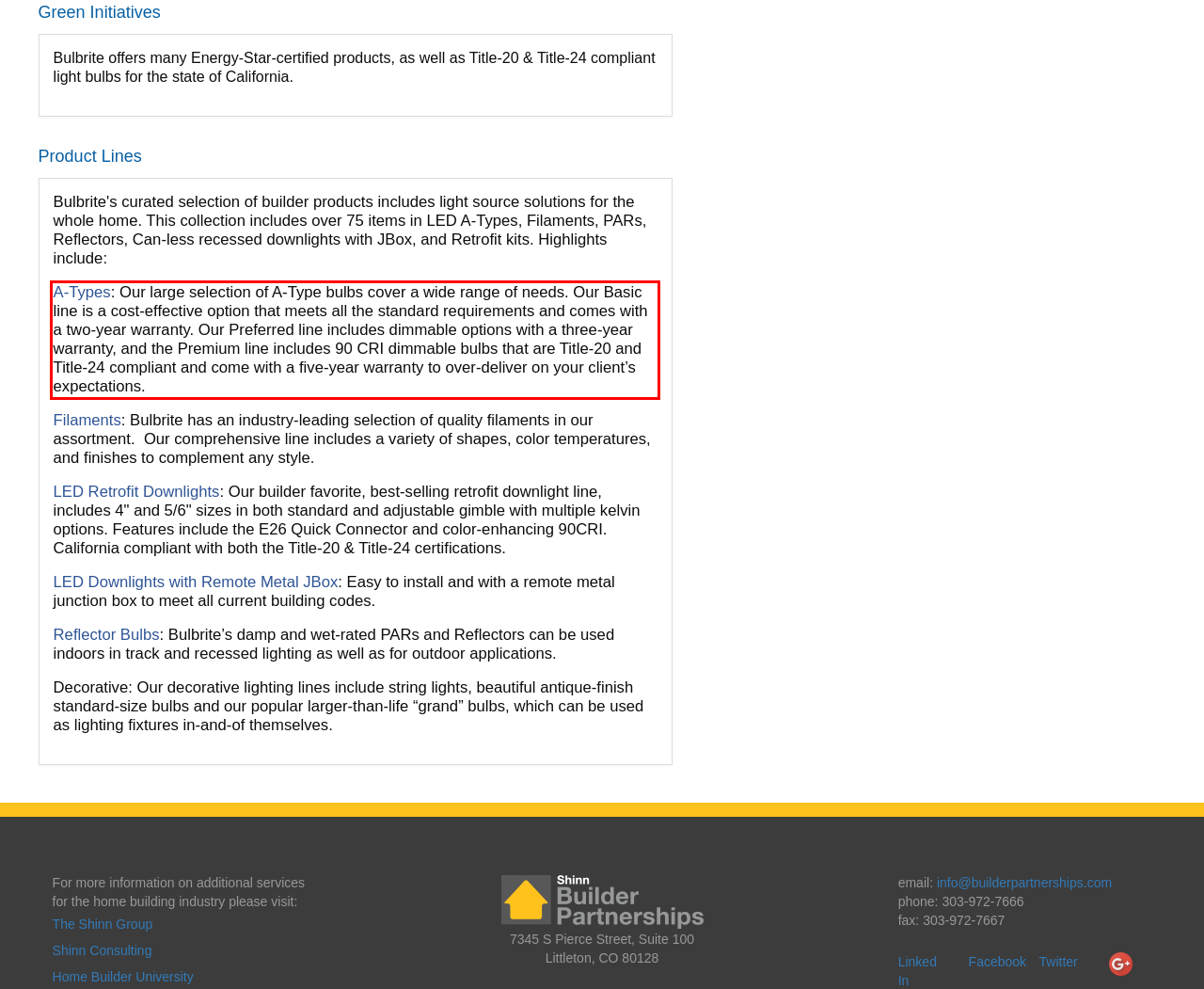Analyze the webpage screenshot and use OCR to recognize the text content in the red bounding box.

A-Types: Our large selection of A-Type bulbs cover a wide range of needs. Our Basic line is a cost-effective option that meets all the standard requirements and comes with a two-year warranty. Our Preferred line includes dimmable options with a three-year warranty, and the Premium line includes 90 CRI dimmable bulbs that are Title-20 and Title-24 compliant and come with a five-year warranty to over-deliver on your client’s expectations.